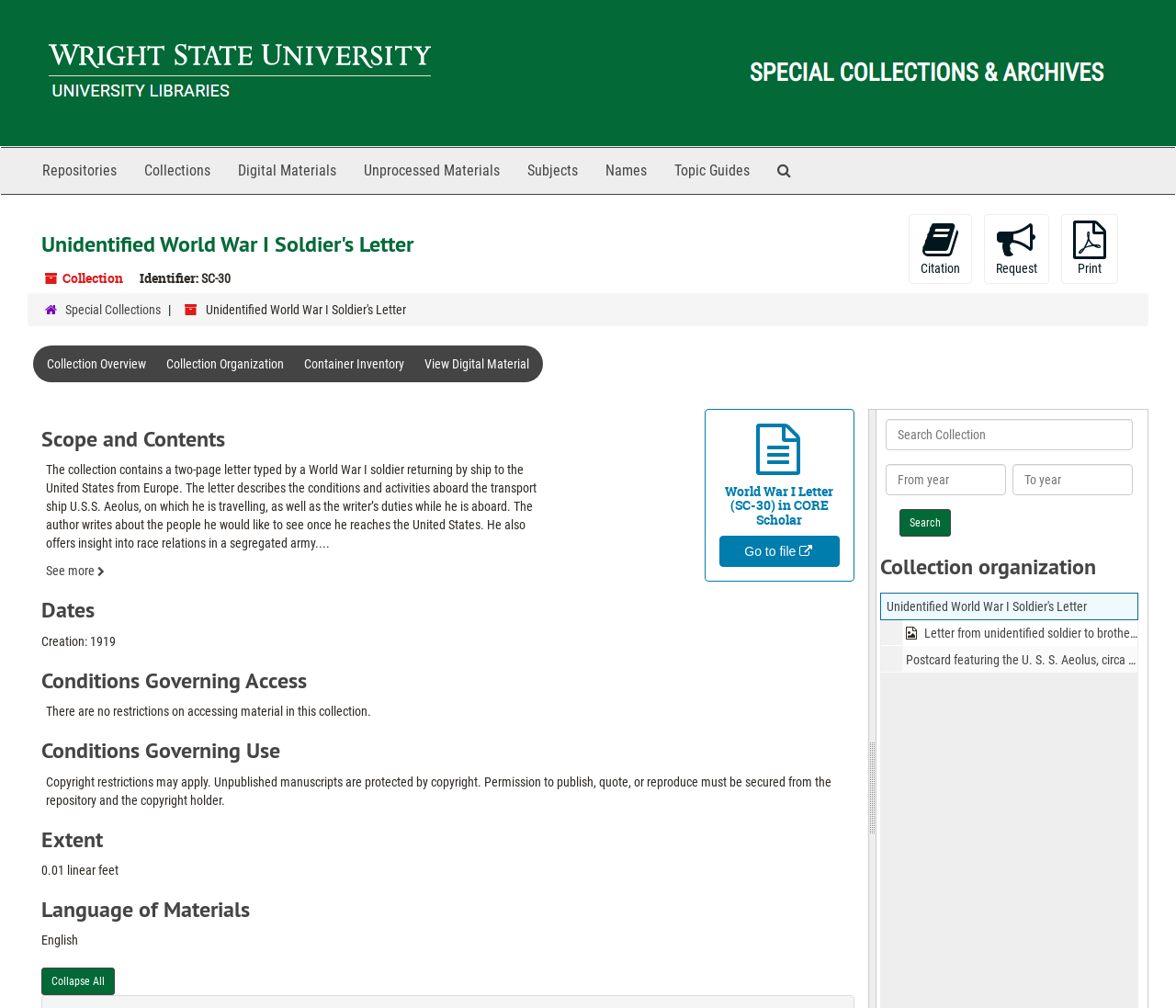Please find and generate the text of the main heading on the webpage.

Unidentified World War I Soldier's Letter